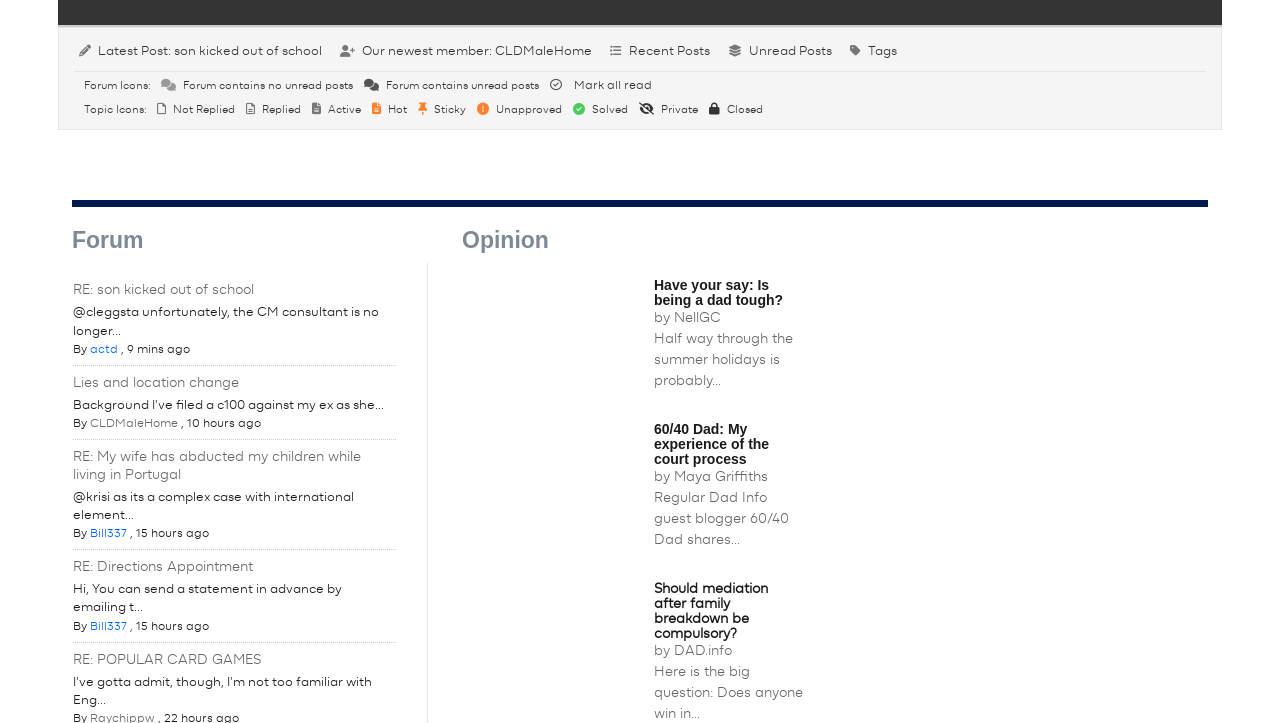Please locate the clickable area by providing the bounding box coordinates to follow this instruction: "Go to the forum".

[0.056, 0.314, 0.112, 0.35]